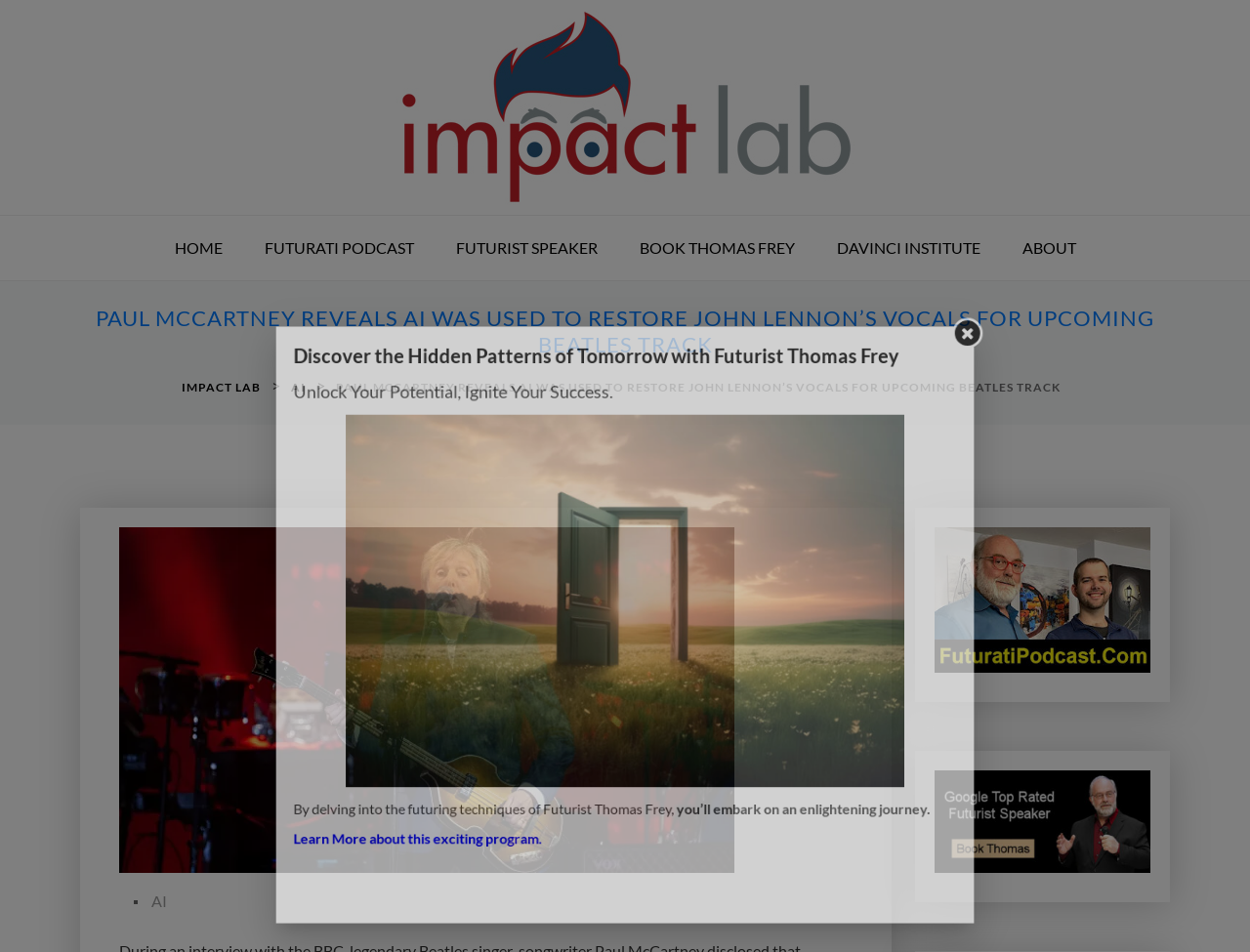Respond to the following query with just one word or a short phrase: 
How many paragraphs of text are there?

3